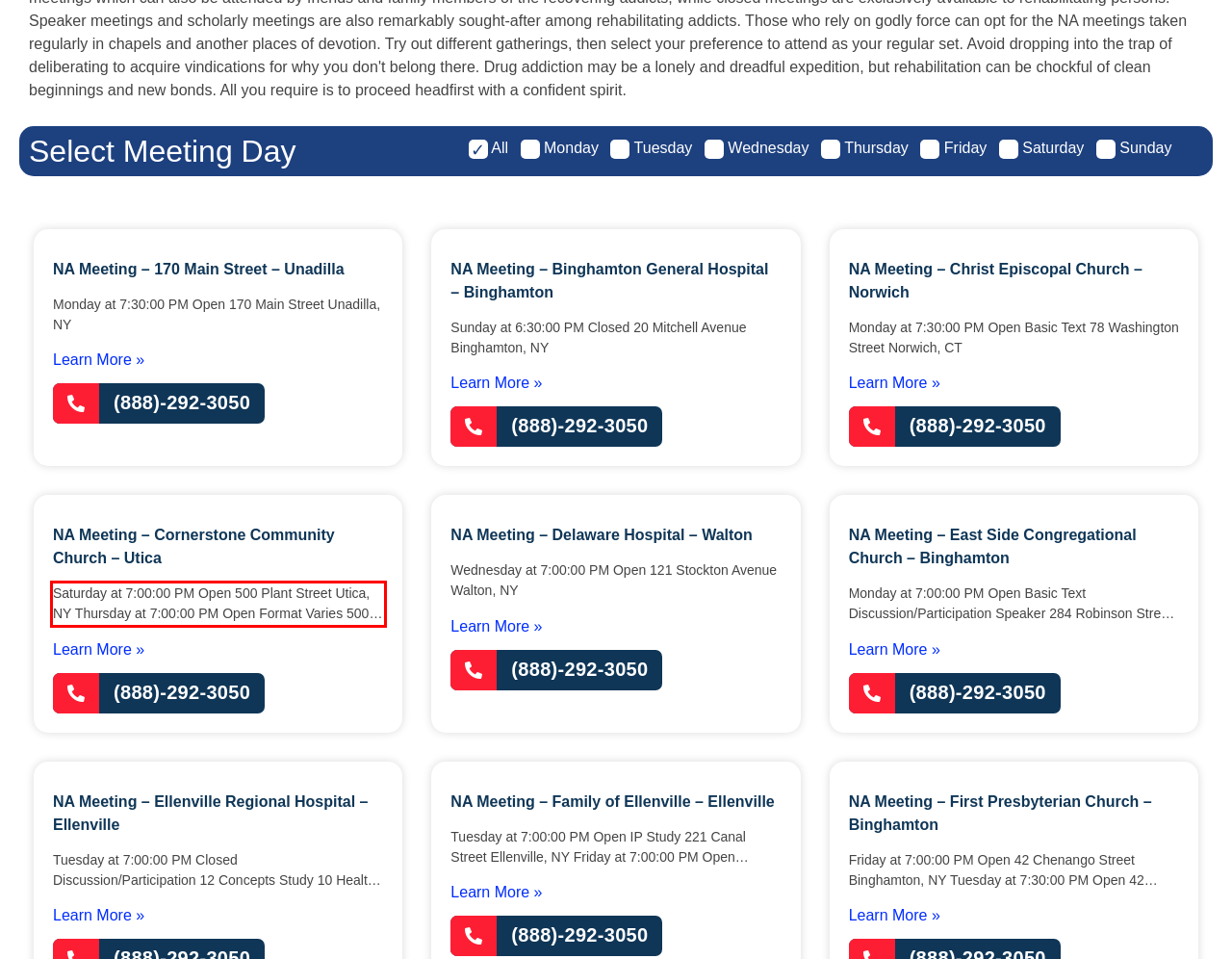Please analyze the screenshot of a webpage and extract the text content within the red bounding box using OCR.

Saturday at 7:00:00 PM Open 500 Plant Street Utica, NY Thursday at 7:00:00 PM Open Format Varies 500 Plant Street Utica, NY Friday at 7:00:00 PM Open Format Varies 500 Plant Street Utica, NY Wednesday at 7:00:00 PM Open Format Varies 500 Plant Street Utica, NY